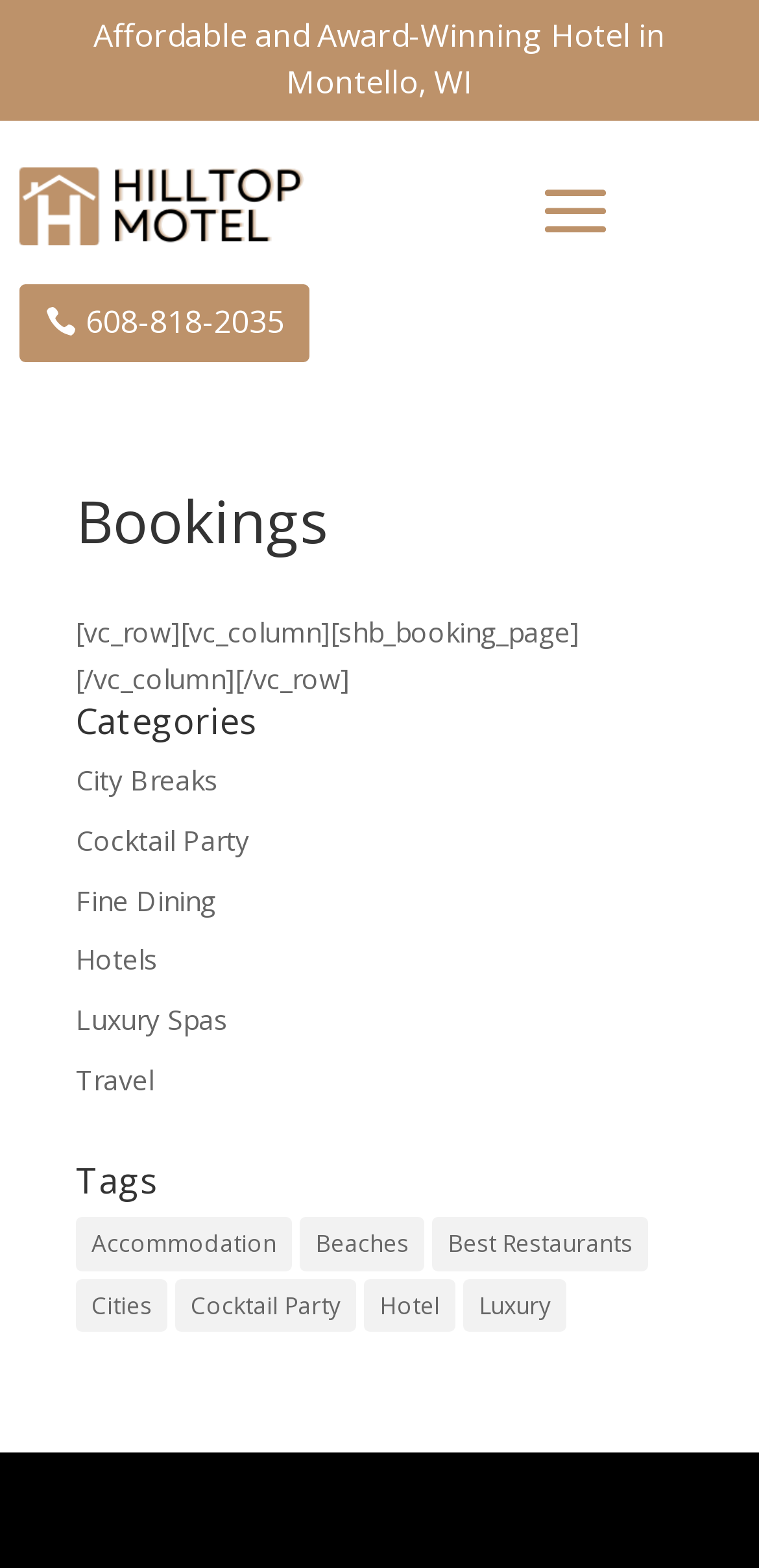Indicate the bounding box coordinates of the element that must be clicked to execute the instruction: "Explore City Breaks". The coordinates should be given as four float numbers between 0 and 1, i.e., [left, top, right, bottom].

[0.1, 0.485, 0.287, 0.509]